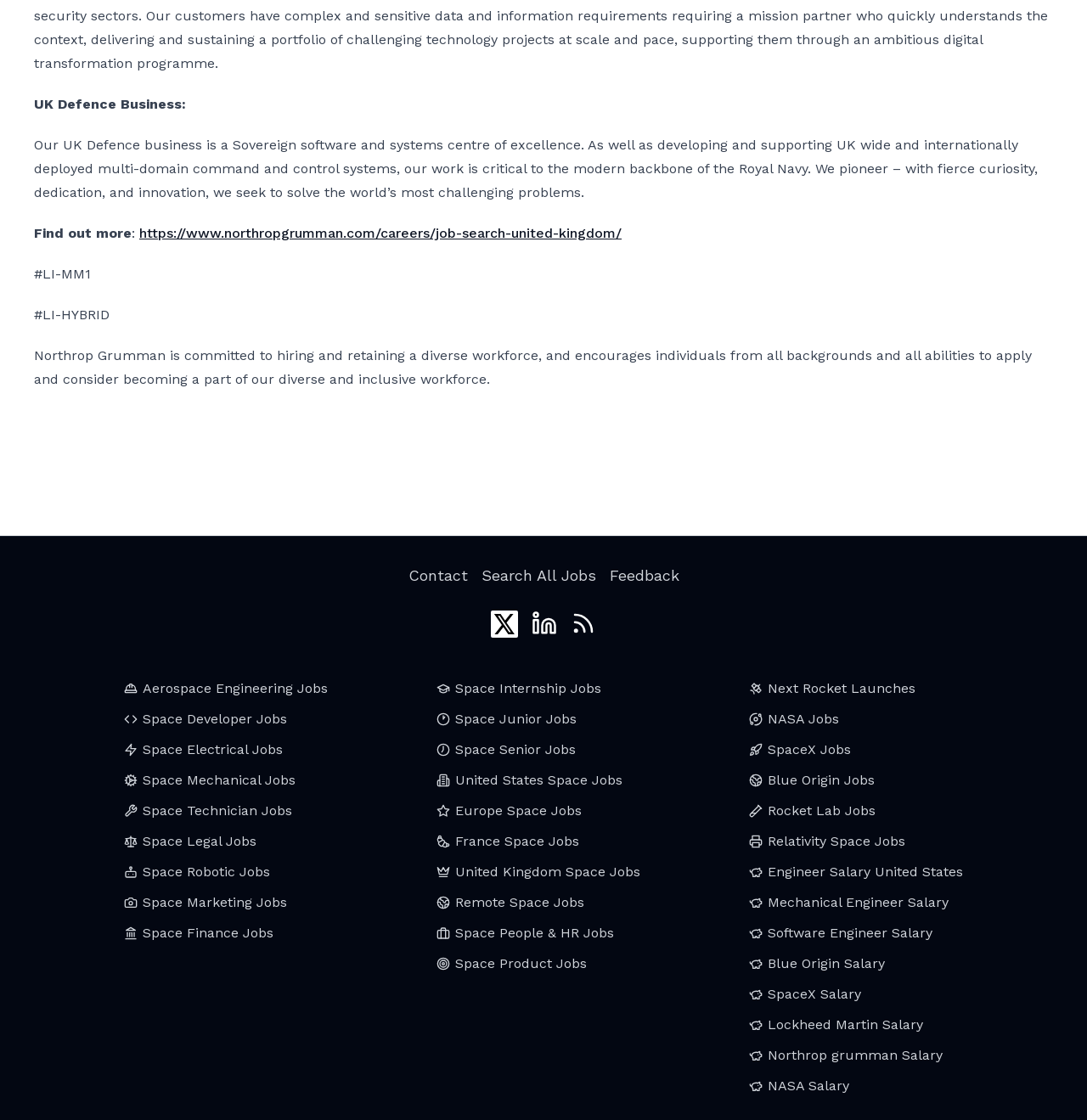Find the coordinates for the bounding box of the element with this description: "Engineer Salary United States".

[0.689, 0.769, 0.886, 0.787]